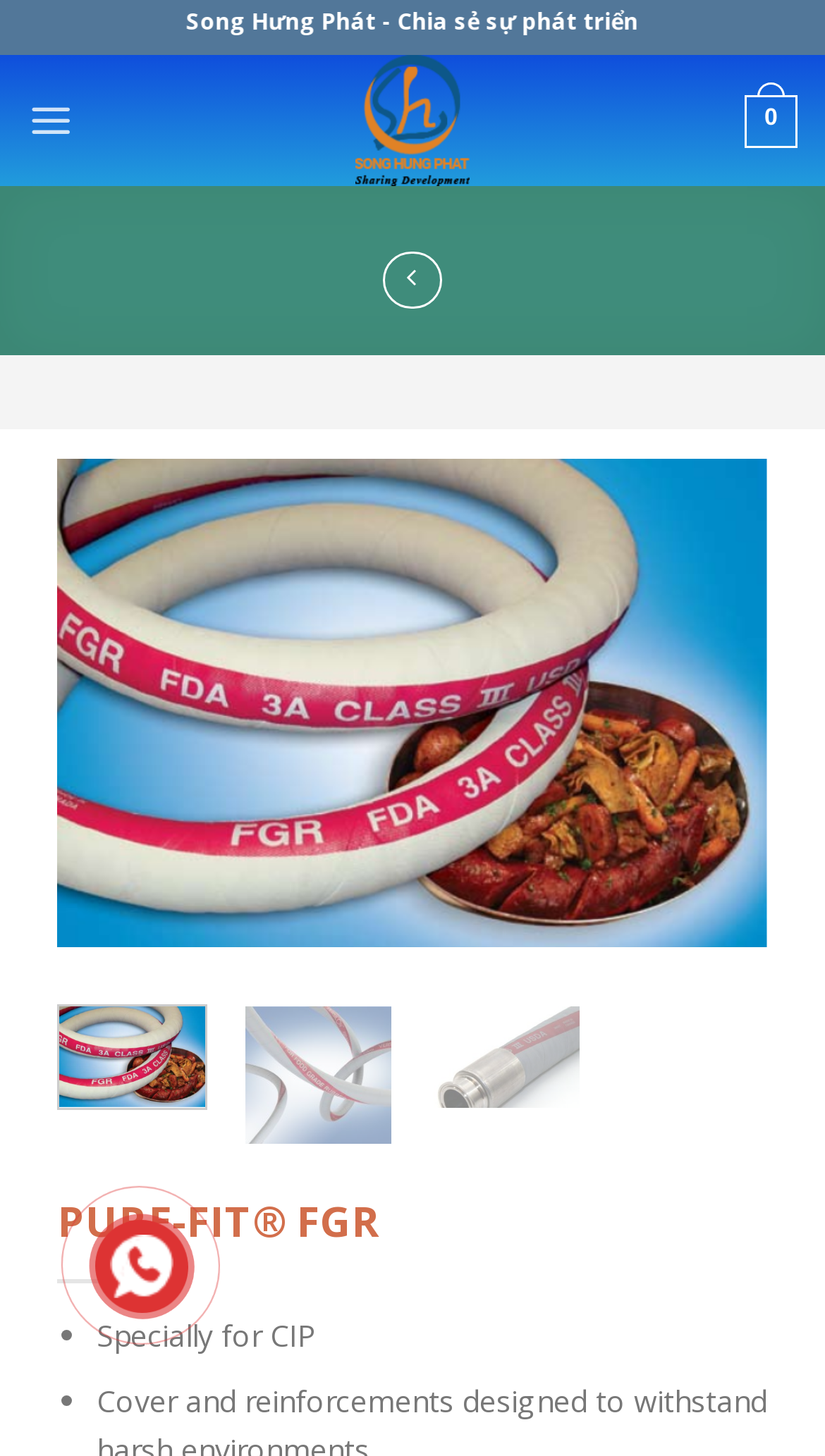Provide a single word or phrase answer to the question: 
What is the purpose of the 'Skip to content' link?

Accessibility